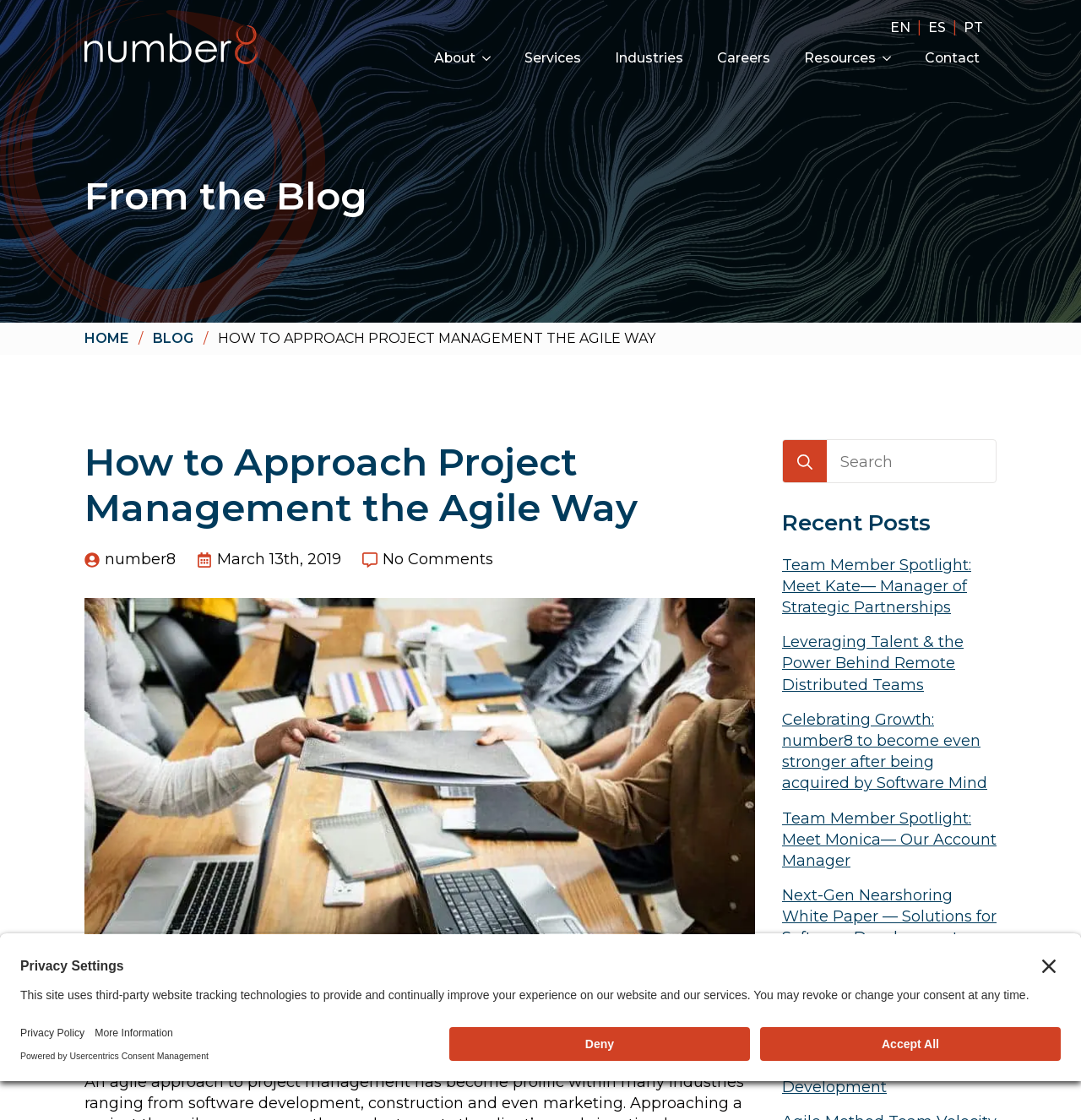Identify the bounding box coordinates of the section that should be clicked to achieve the task described: "Ask a question to the chatbot".

None